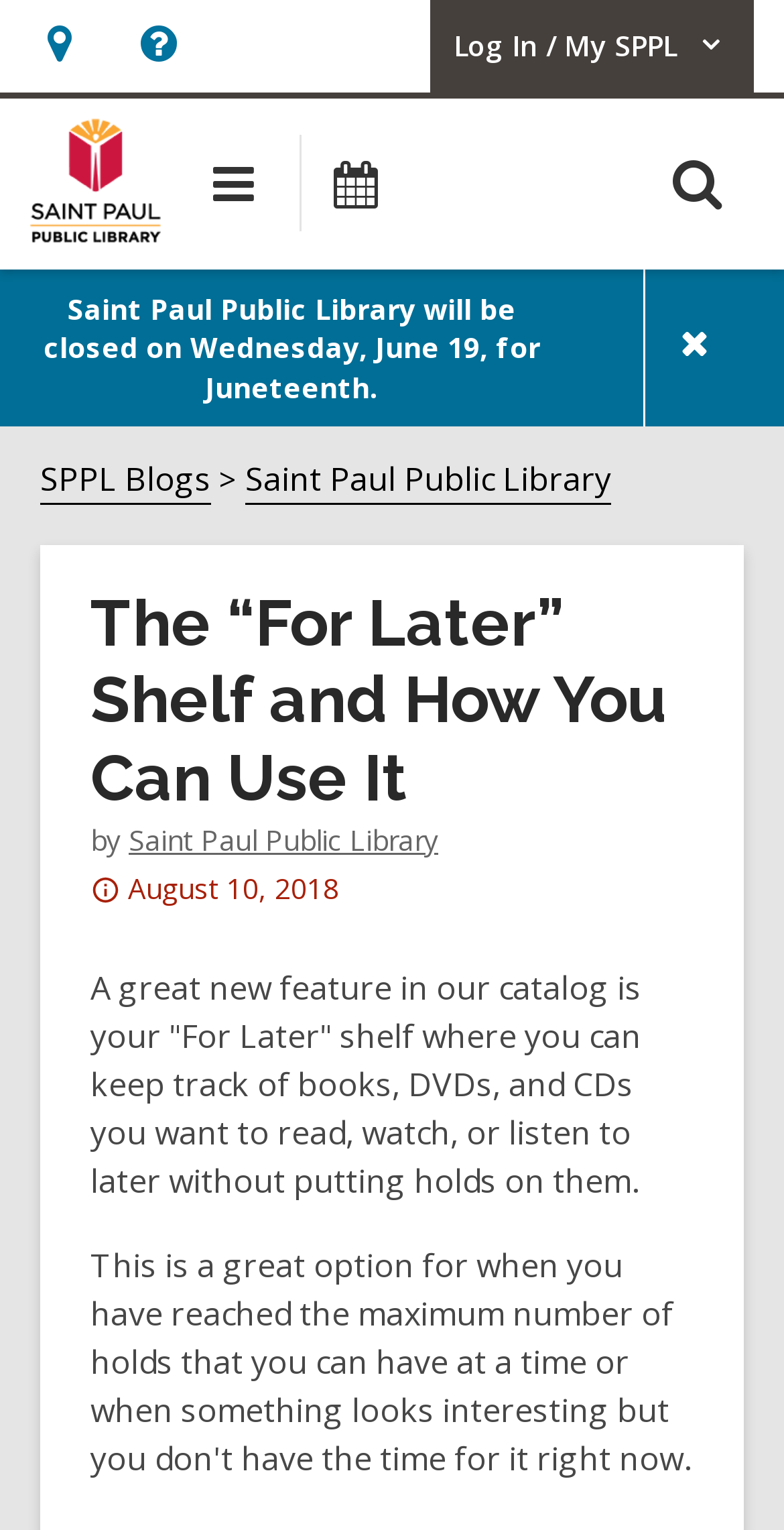Provide a short, one-word or phrase answer to the question below:
How old is the post about the 'For Later' shelf?

Over 3 years old